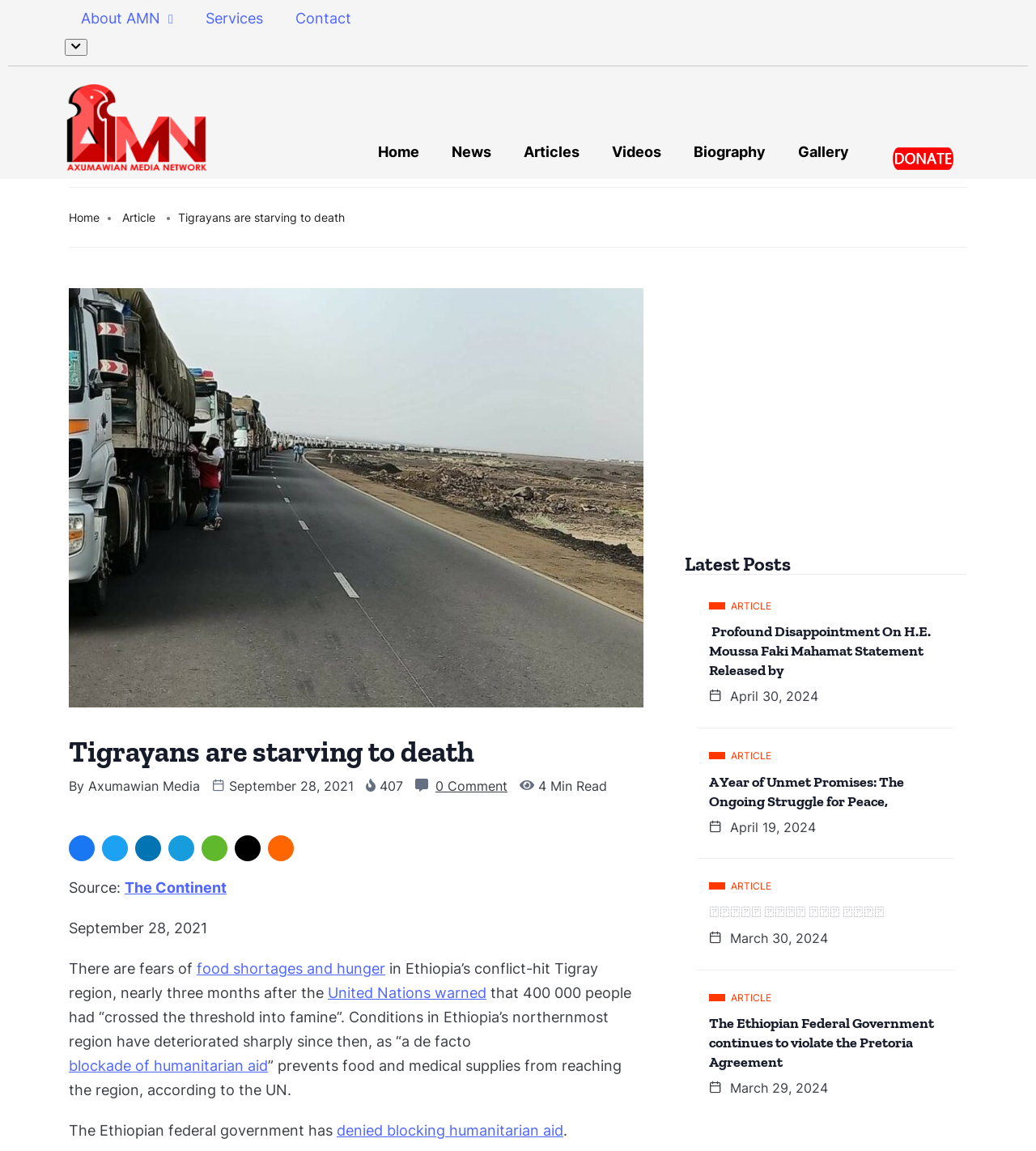Answer the question below using just one word or a short phrase: 
What is the name of the organization that warned about the famine?

United Nations